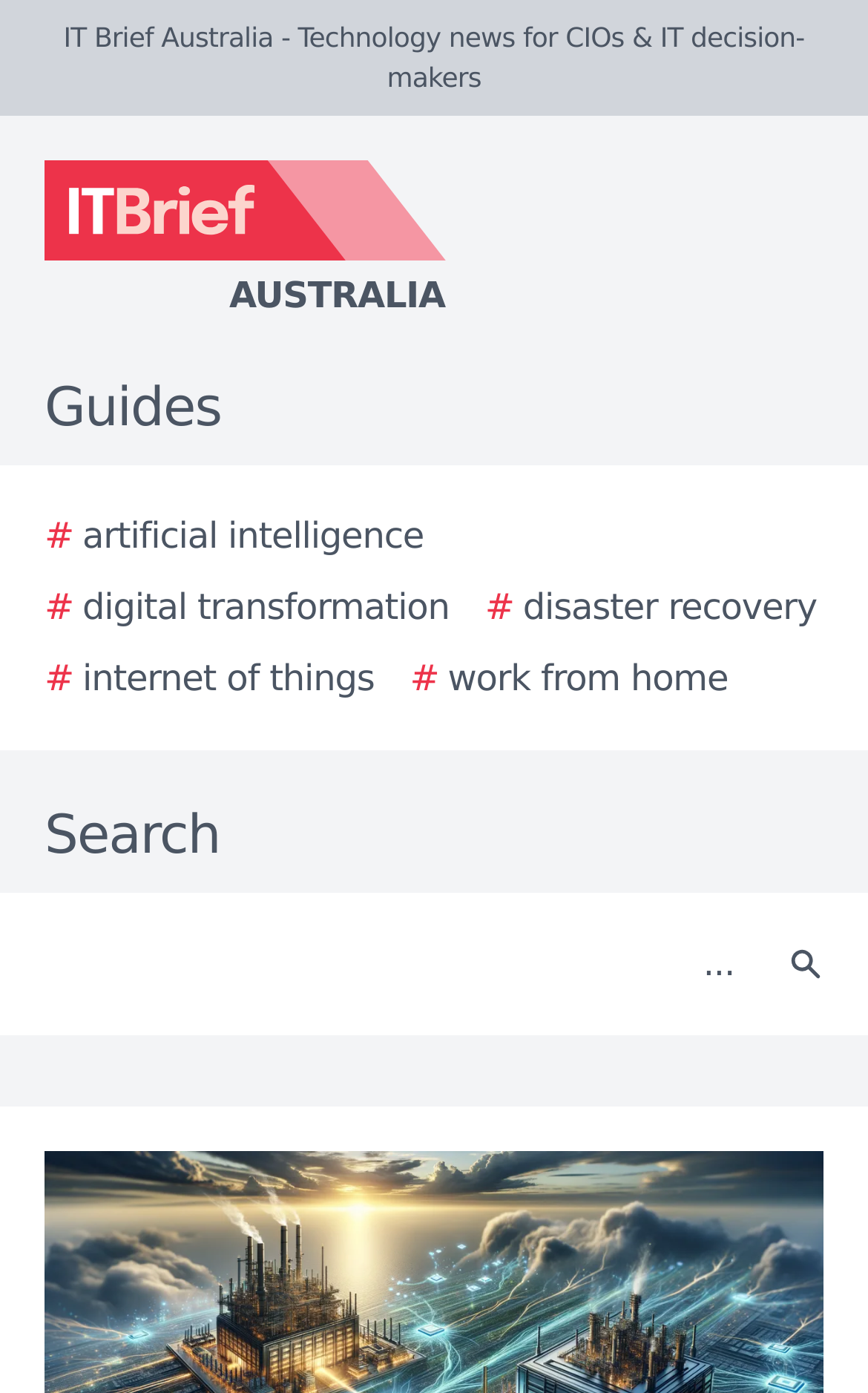How many links are there in the guides section?
Can you provide a detailed and comprehensive answer to the question?

I counted the number of link elements under the 'Guides' section, which are '# artificial intelligence', '# digital transformation', '# disaster recovery', '# internet of things', and '# work from home', and found that there are 5 links in total.